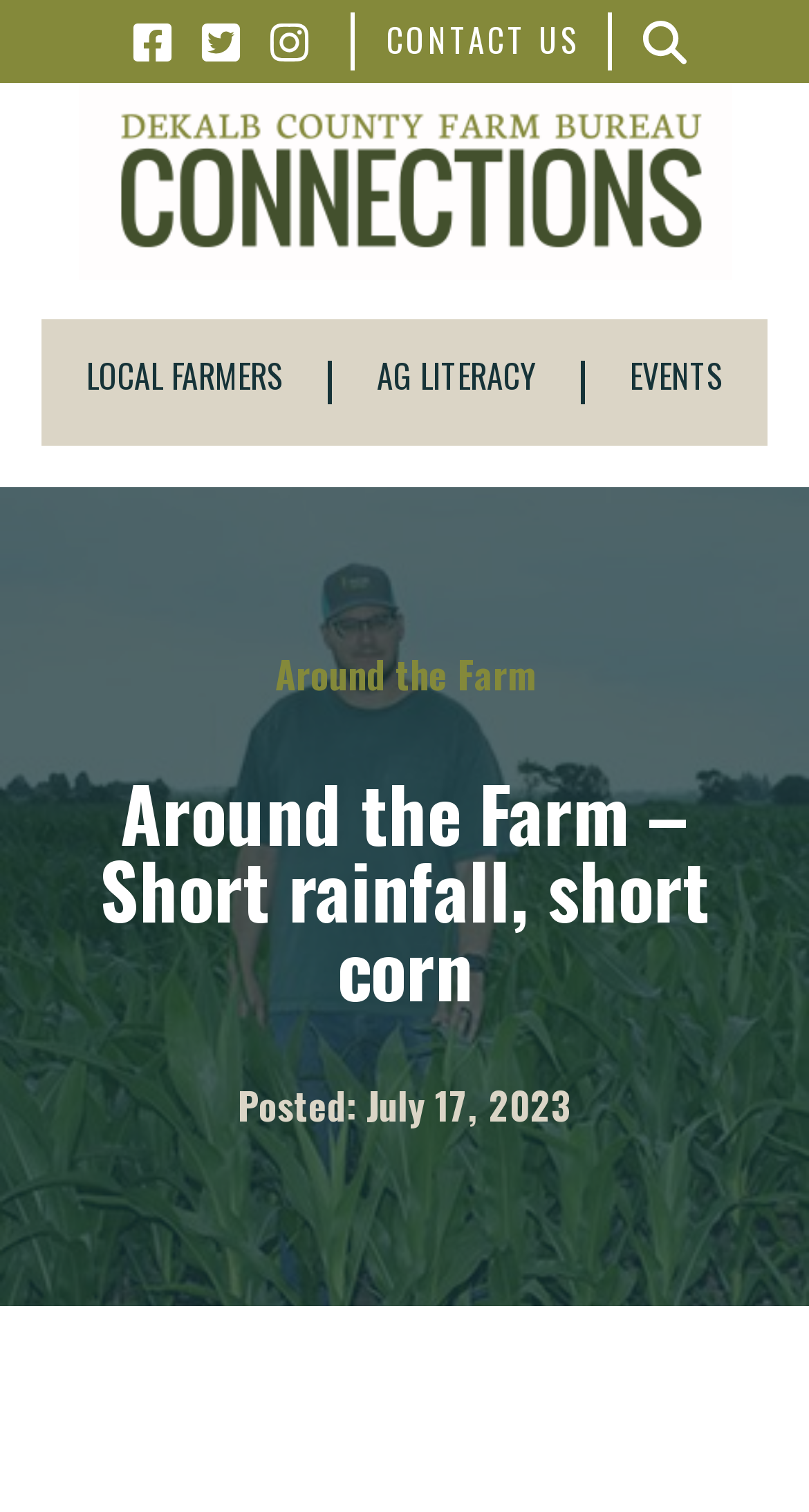Identify and provide the main heading of the webpage.

Around the Farm – Short rainfall, short corn